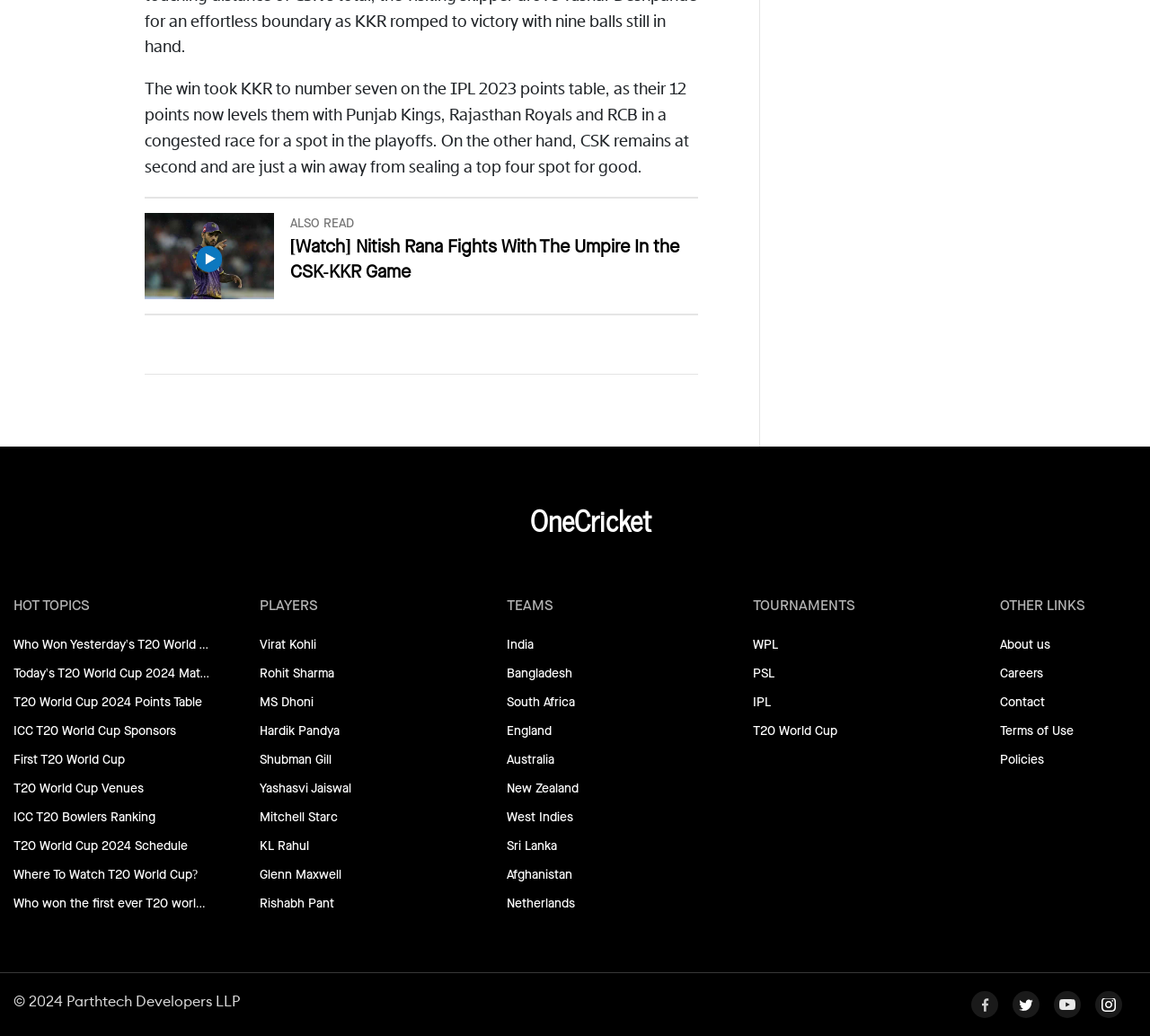Find and provide the bounding box coordinates for the UI element described with: "Hardik Pandya".

[0.226, 0.696, 0.398, 0.716]